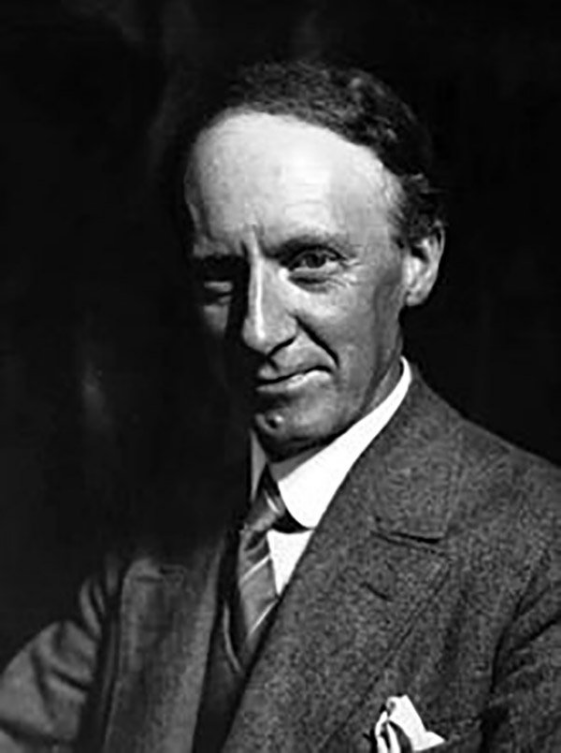Give a short answer to this question using one word or a phrase:
What is the style of J. E. H. MacDonald's hair in the portrait?

Carefully styled